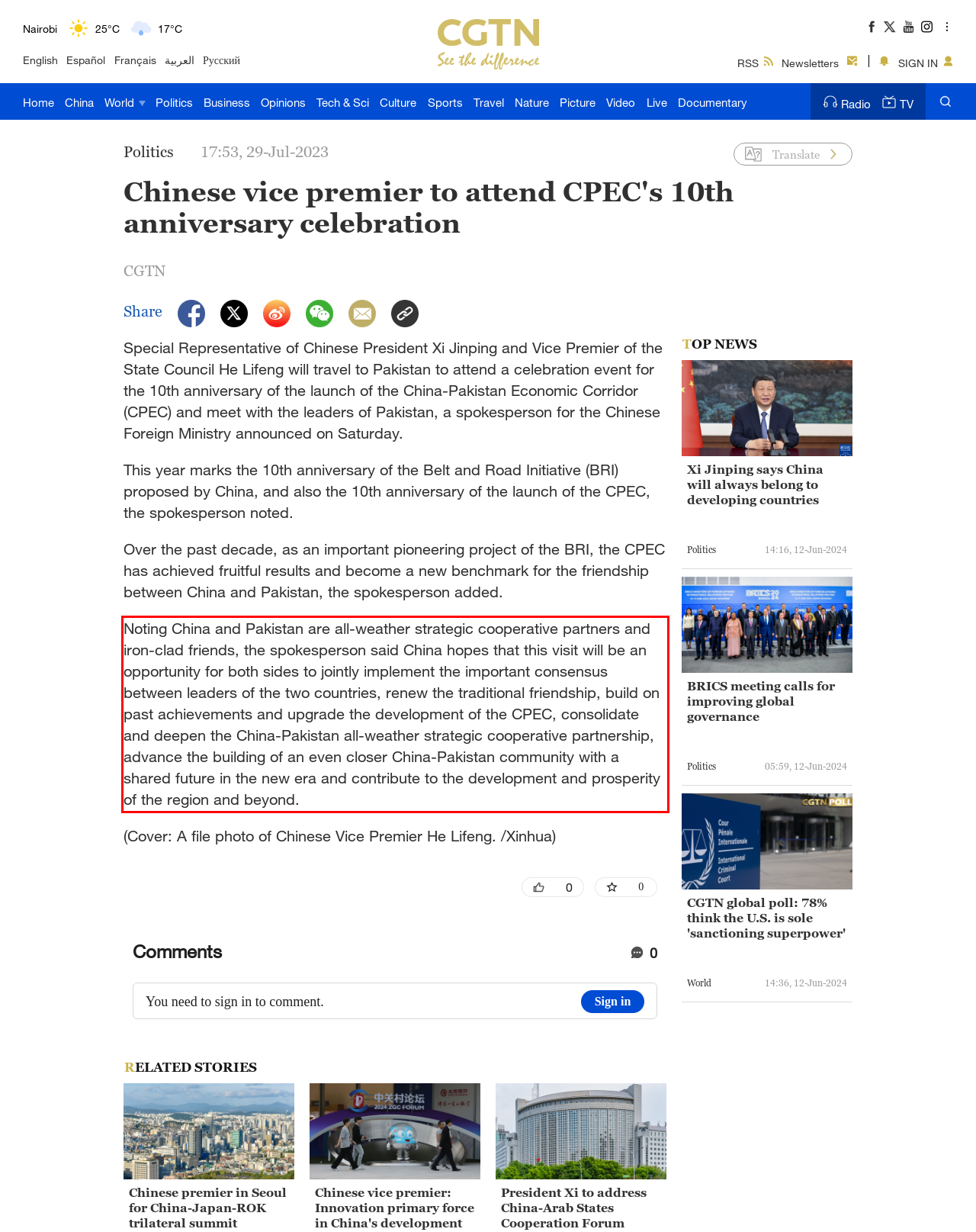There is a screenshot of a webpage with a red bounding box around a UI element. Please use OCR to extract the text within the red bounding box.

Noting China and Pakistan are all-weather strategic cooperative partners and iron-clad friends, the spokesperson said China hopes that this visit will be an opportunity for both sides to jointly implement the important consensus between leaders of the two countries, renew the traditional friendship, build on past achievements and upgrade the development of the CPEC, consolidate and deepen the China-Pakistan all-weather strategic cooperative partnership, advance the building of an even closer China-Pakistan community with a shared future in the new era and contribute to the development and prosperity of the region and beyond.